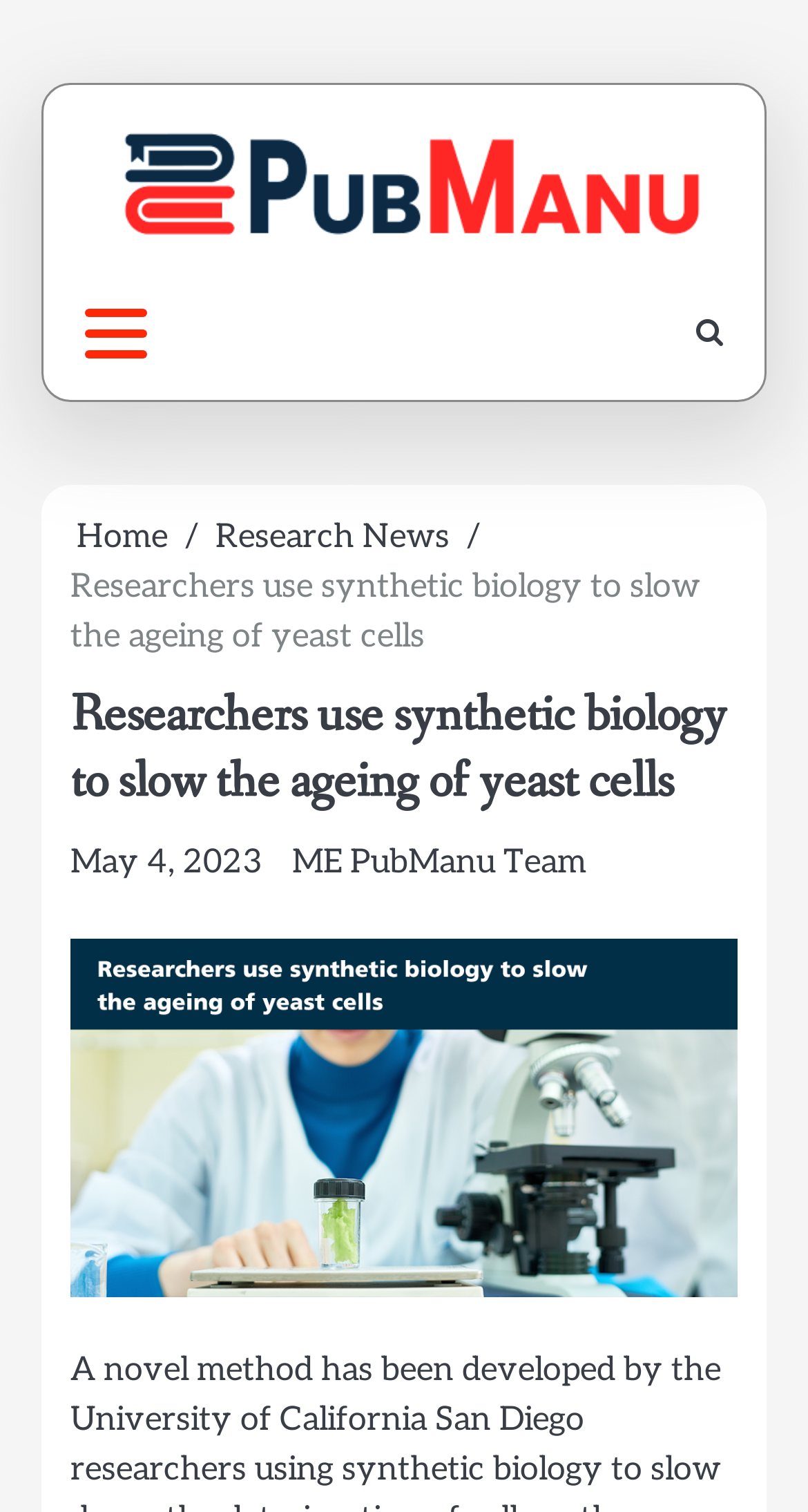Generate the text content of the main heading of the webpage.

Researchers use synthetic biology to slow the ageing of yeast cells